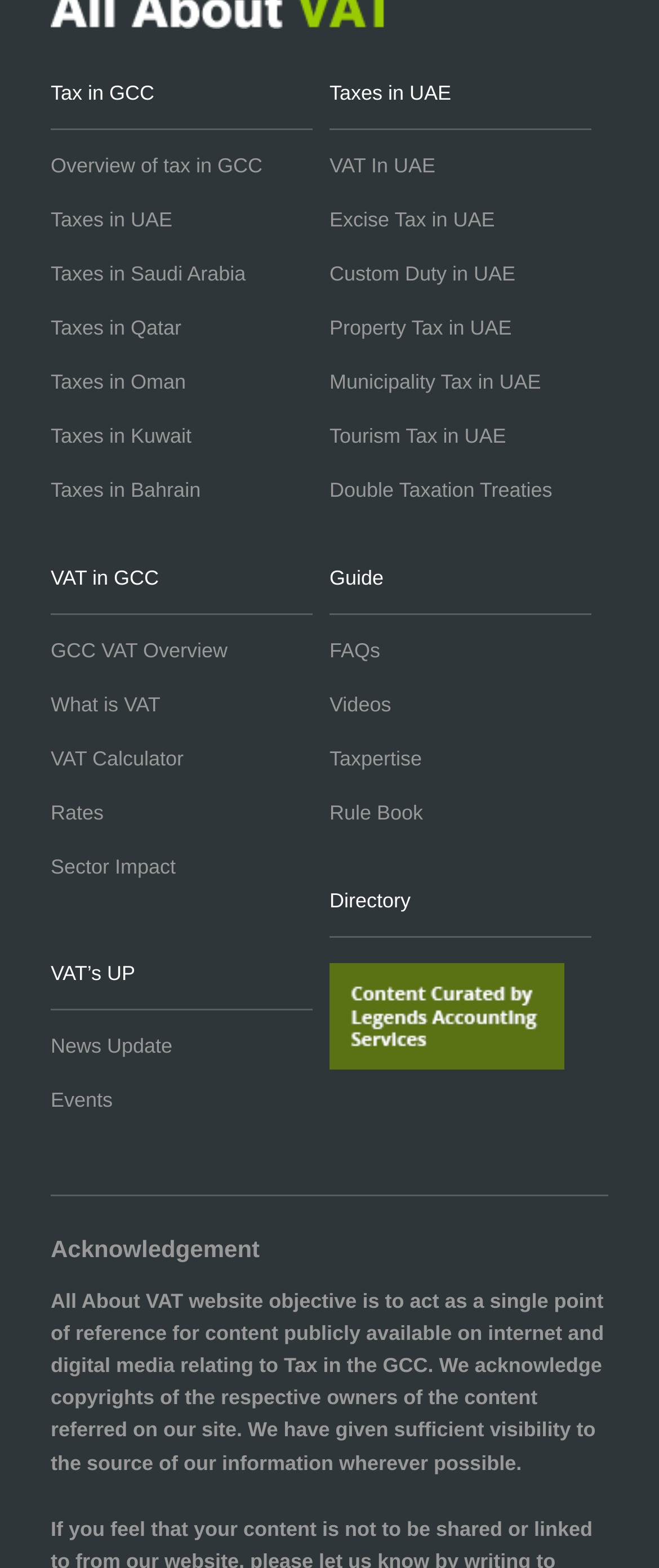Highlight the bounding box coordinates of the element you need to click to perform the following instruction: "Learn about 'VAT Calculator'."

[0.077, 0.467, 0.449, 0.501]